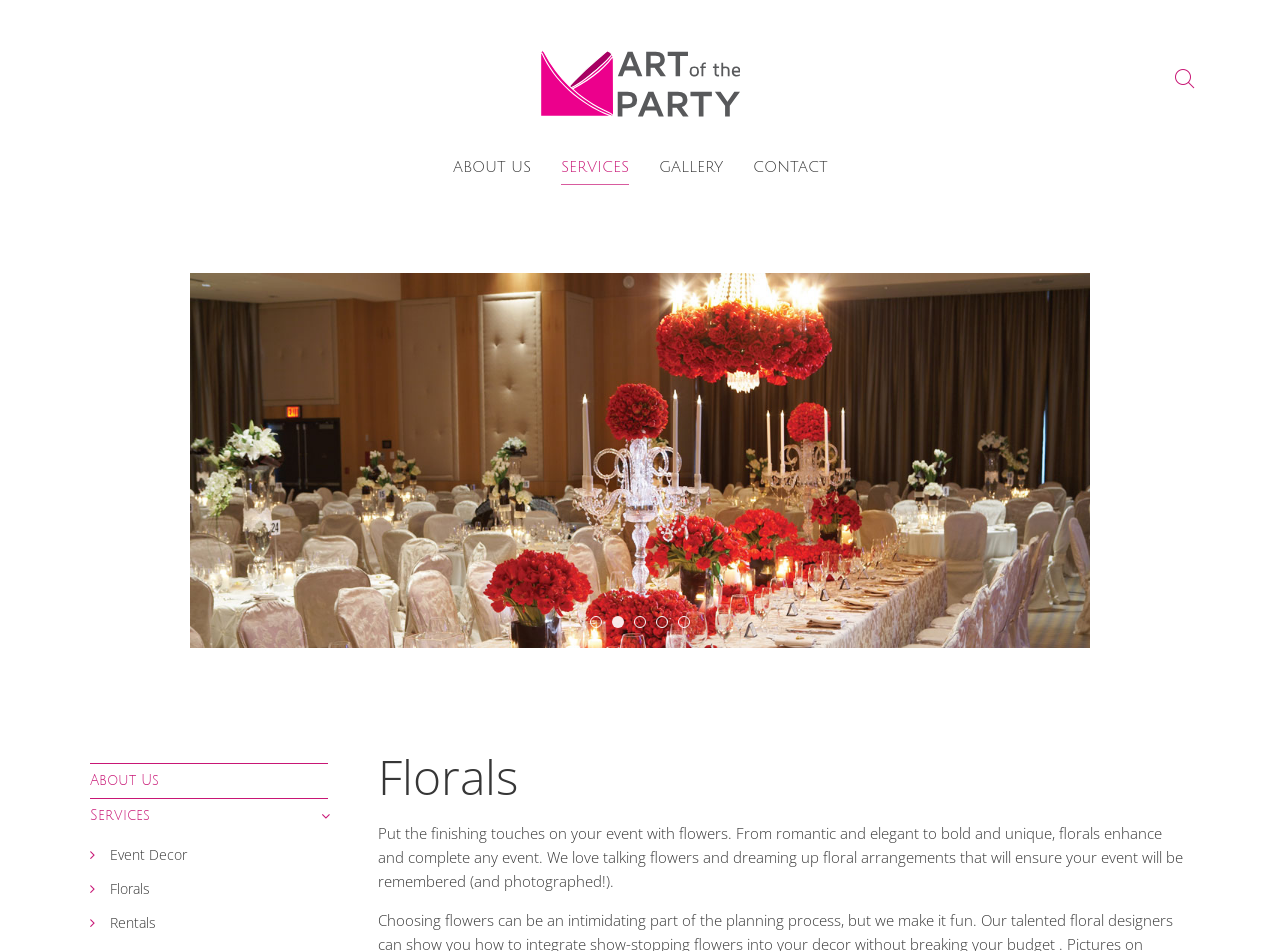Could you provide the bounding box coordinates for the portion of the screen to click to complete this instruction: "go to about us page"?

[0.354, 0.139, 0.414, 0.213]